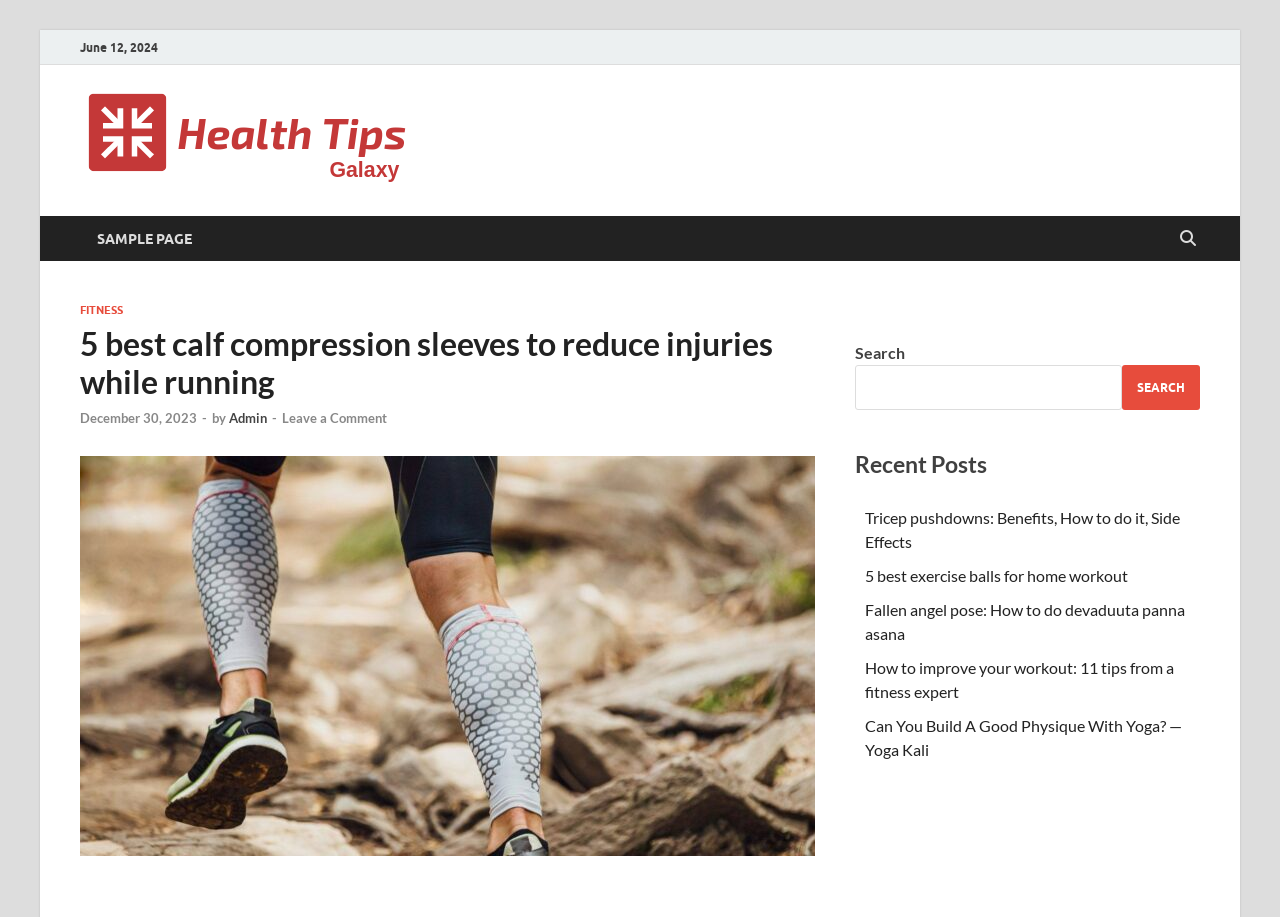Please identify the bounding box coordinates of the clickable element to fulfill the following instruction: "Read the article about calf compression sleeves". The coordinates should be four float numbers between 0 and 1, i.e., [left, top, right, bottom].

[0.062, 0.354, 0.637, 0.438]